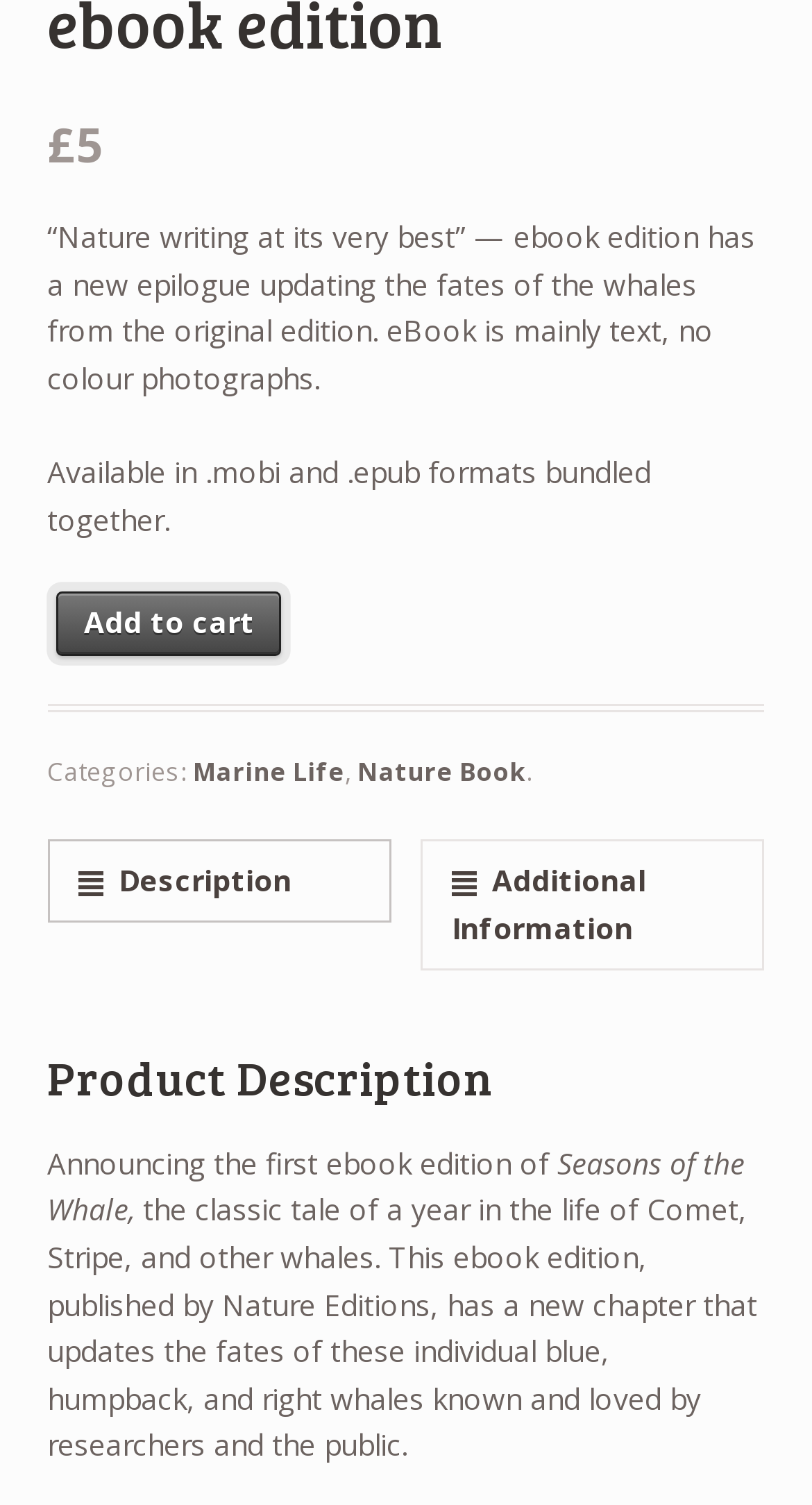What formats are the ebooks available in?
Provide a detailed answer to the question using information from the image.

According to the static text element, the ebooks are available in '.mobi and .epub formats bundled together'.